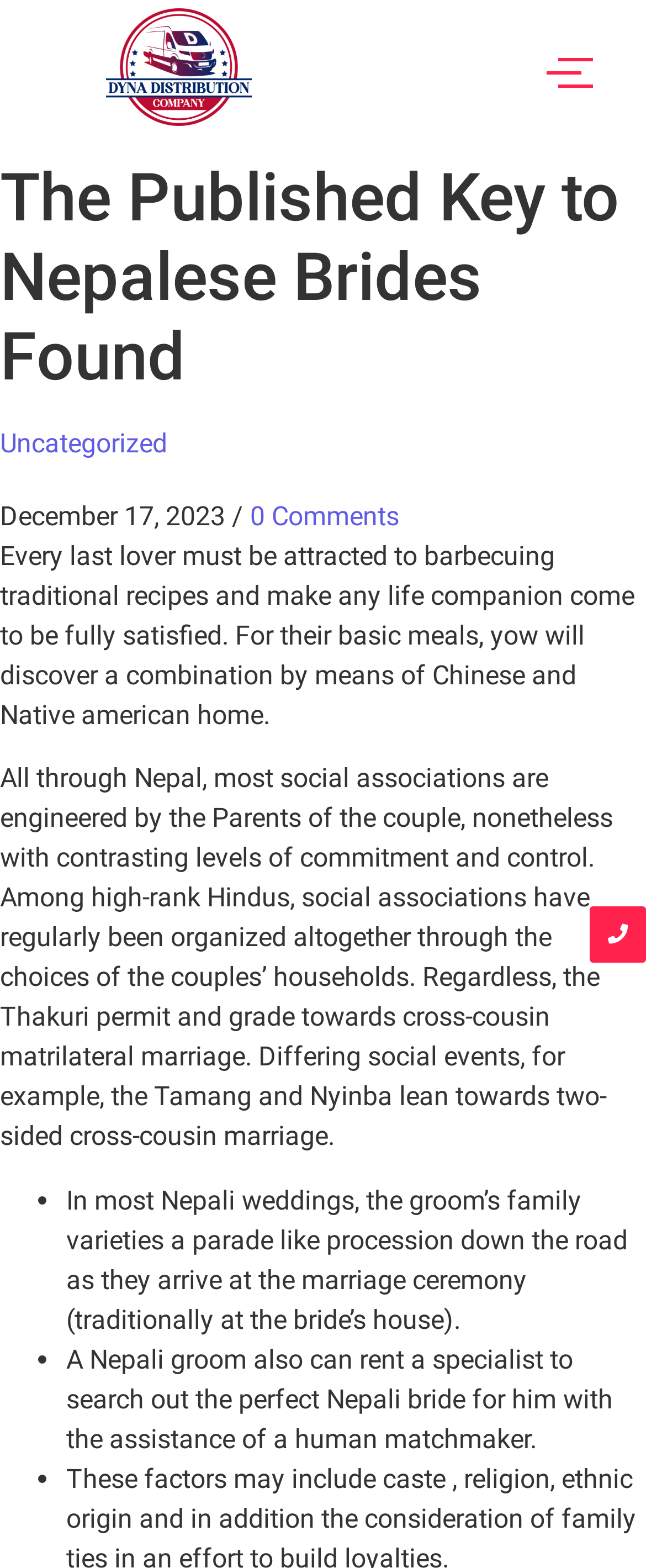Given the content of the image, can you provide a detailed answer to the question?
What is the last sentence of the second paragraph?

I found the last sentence of the second paragraph by reading the static text elements in the article. The second paragraph has multiple sentences, and the last one is the given sentence.